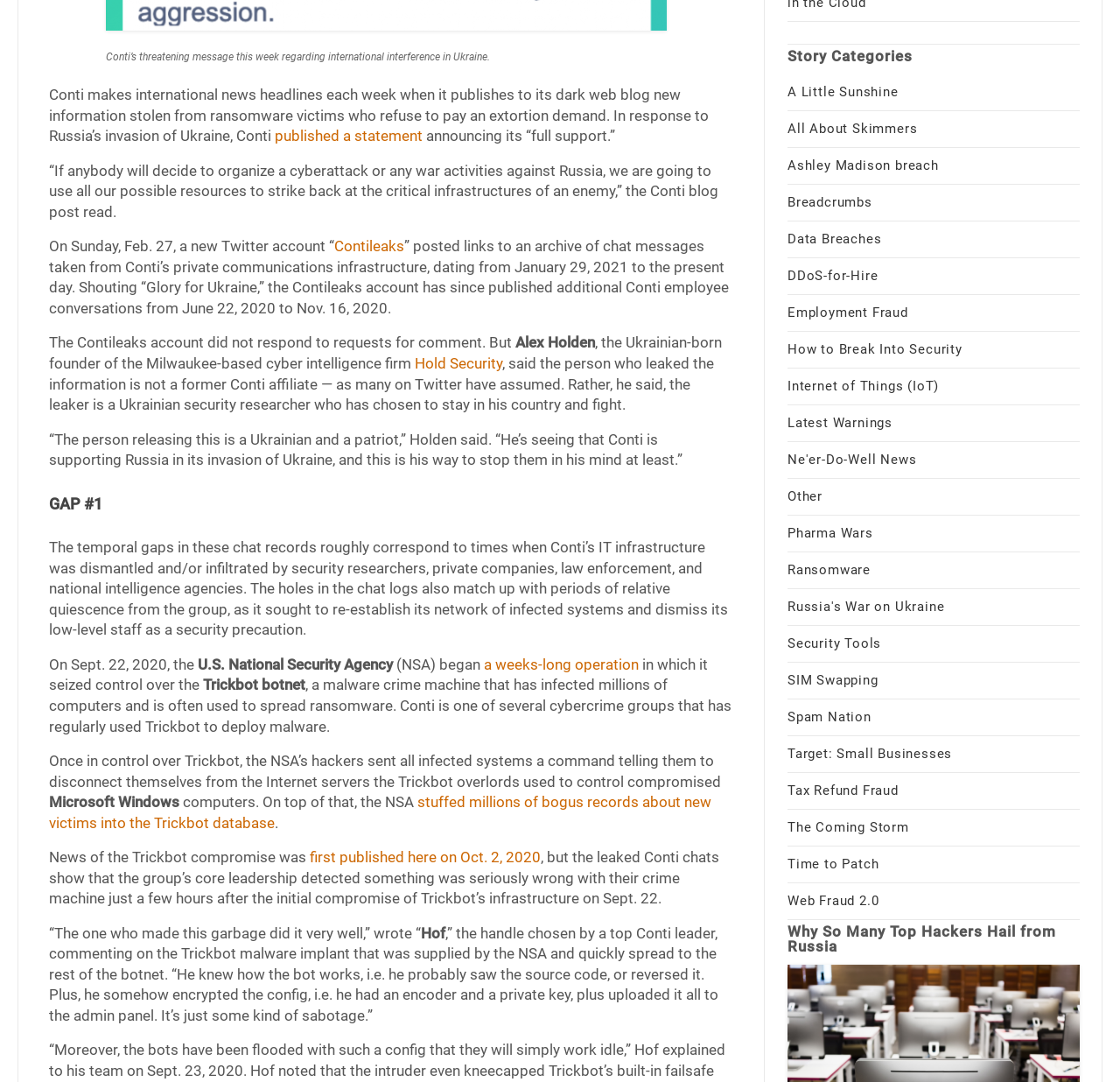Please provide the bounding box coordinates for the element that needs to be clicked to perform the following instruction: "Click on the 'Russia's War on Ukraine' link". The coordinates should be given as four float numbers between 0 and 1, i.e., [left, top, right, bottom].

[0.703, 0.554, 0.843, 0.568]